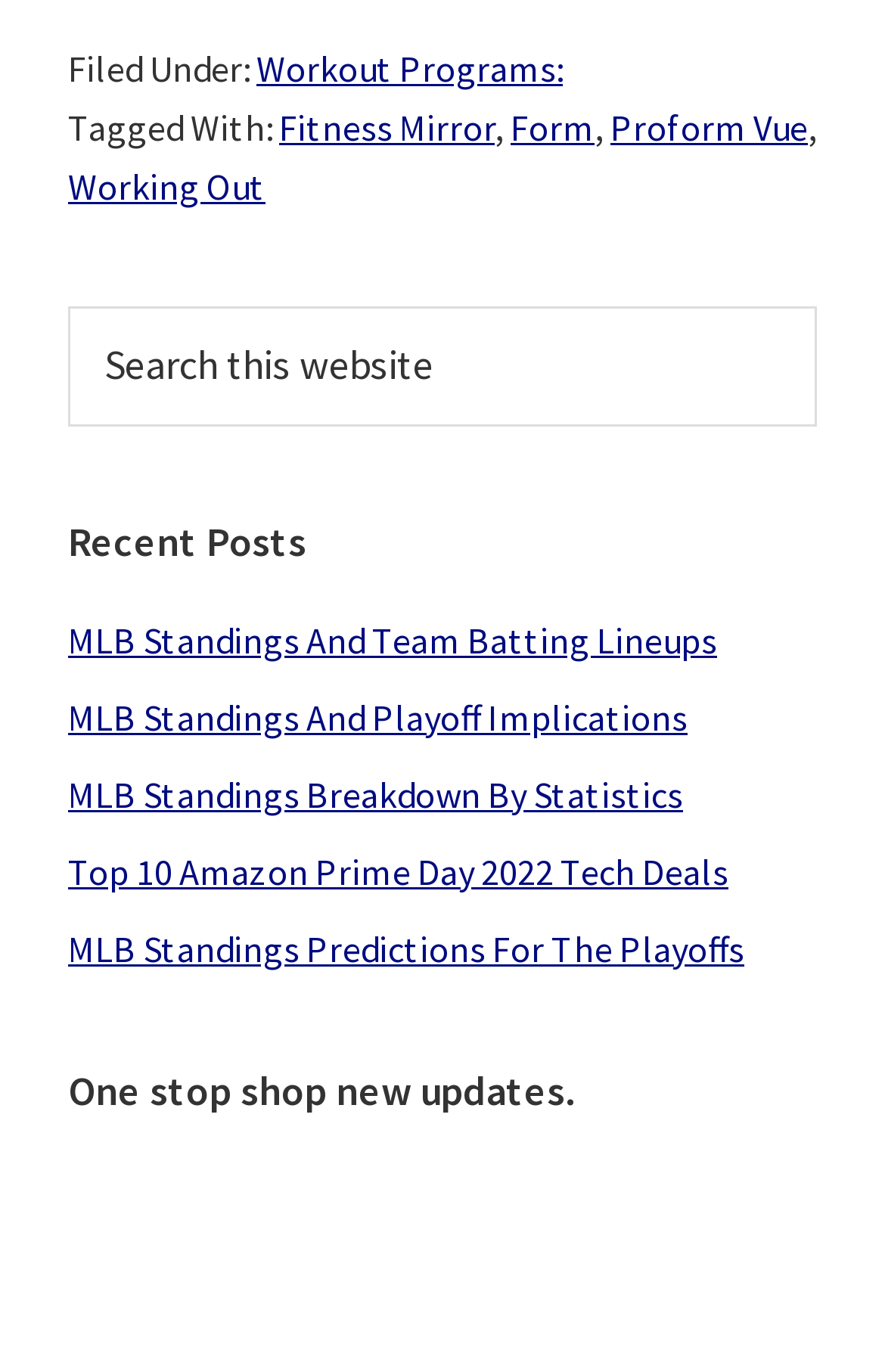Can you determine the bounding box coordinates of the area that needs to be clicked to fulfill the following instruction: "Go to 'Proform Vue'"?

[0.69, 0.076, 0.913, 0.11]